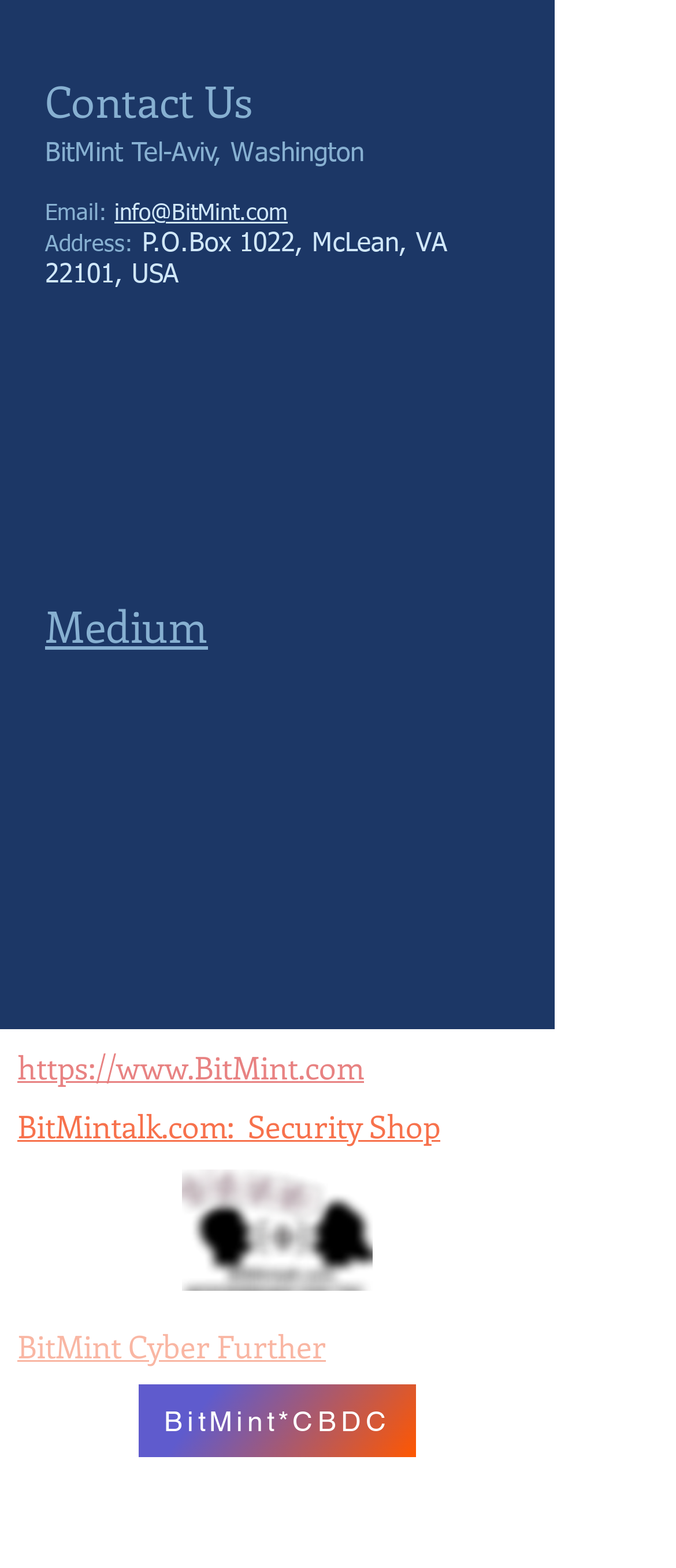Using the provided description: "aria-label="Twitter Clean"", find the bounding box coordinates of the corresponding UI element. The output should be four float numbers between 0 and 1, in the format [left, top, right, bottom].

[0.046, 0.295, 0.136, 0.333]